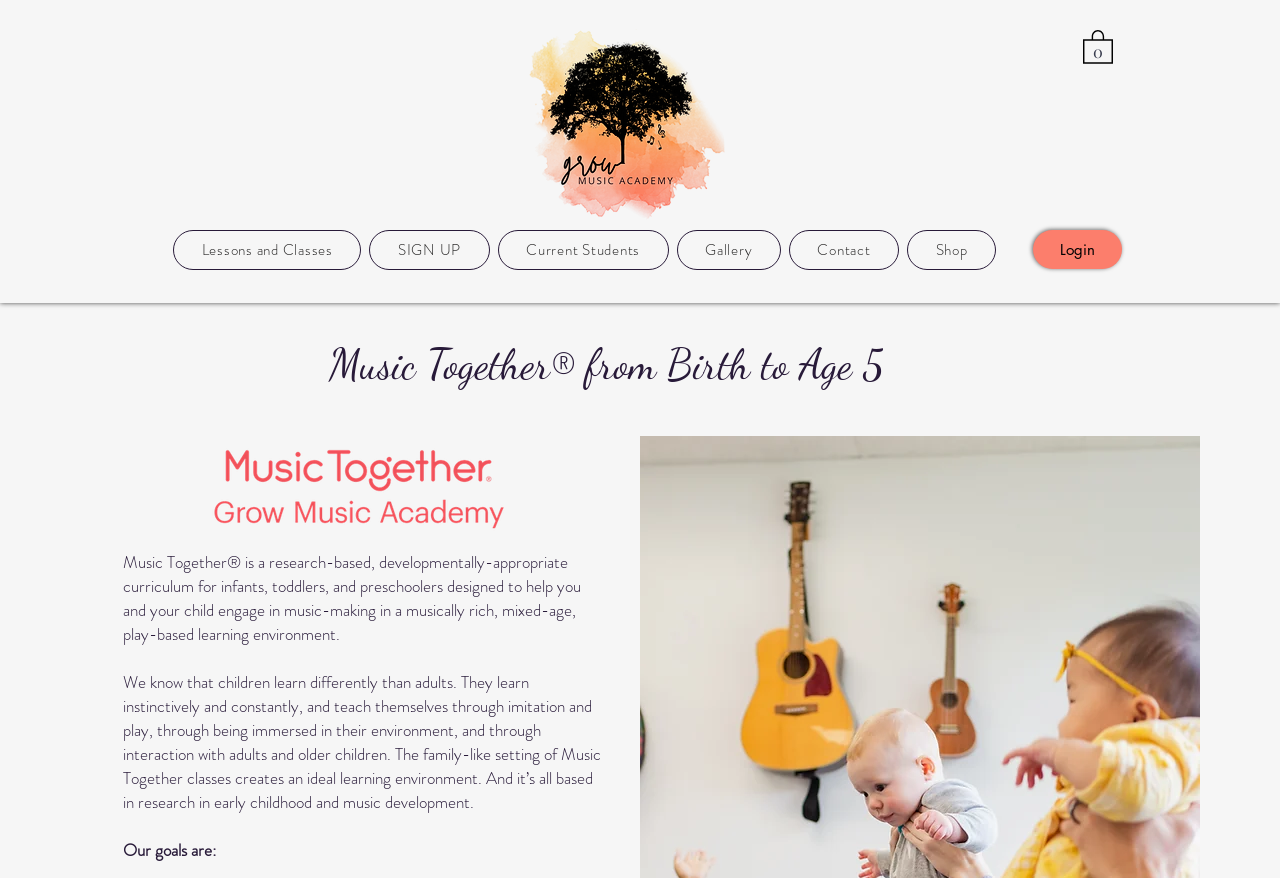Provide the text content of the webpage's main heading.

Music Together® from Birth to Age 5